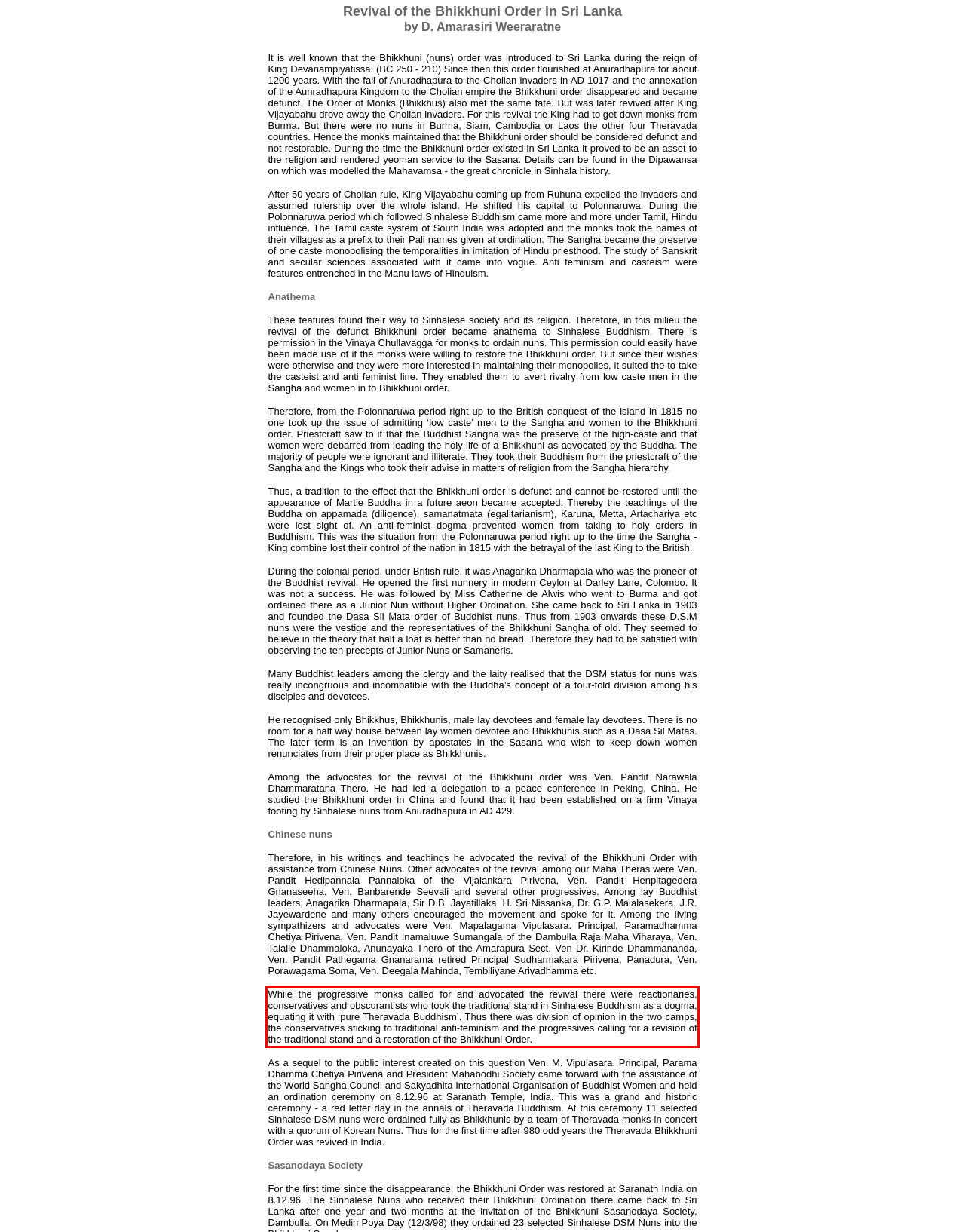You are given a screenshot showing a webpage with a red bounding box. Perform OCR to capture the text within the red bounding box.

While the progressive monks called for and advocated the revival there were reactionaries, conservatives and obscurantists who took the traditional stand in Sinhalese Buddhism as a dogma, equating it with ‘pure Theravada Buddhism’. Thus there was division of opinion in the two camps, the conservatives sticking to traditional anti-feminism and the progressives calling for a revision of the traditional stand and a restoration of the Bhikkhuni Order.